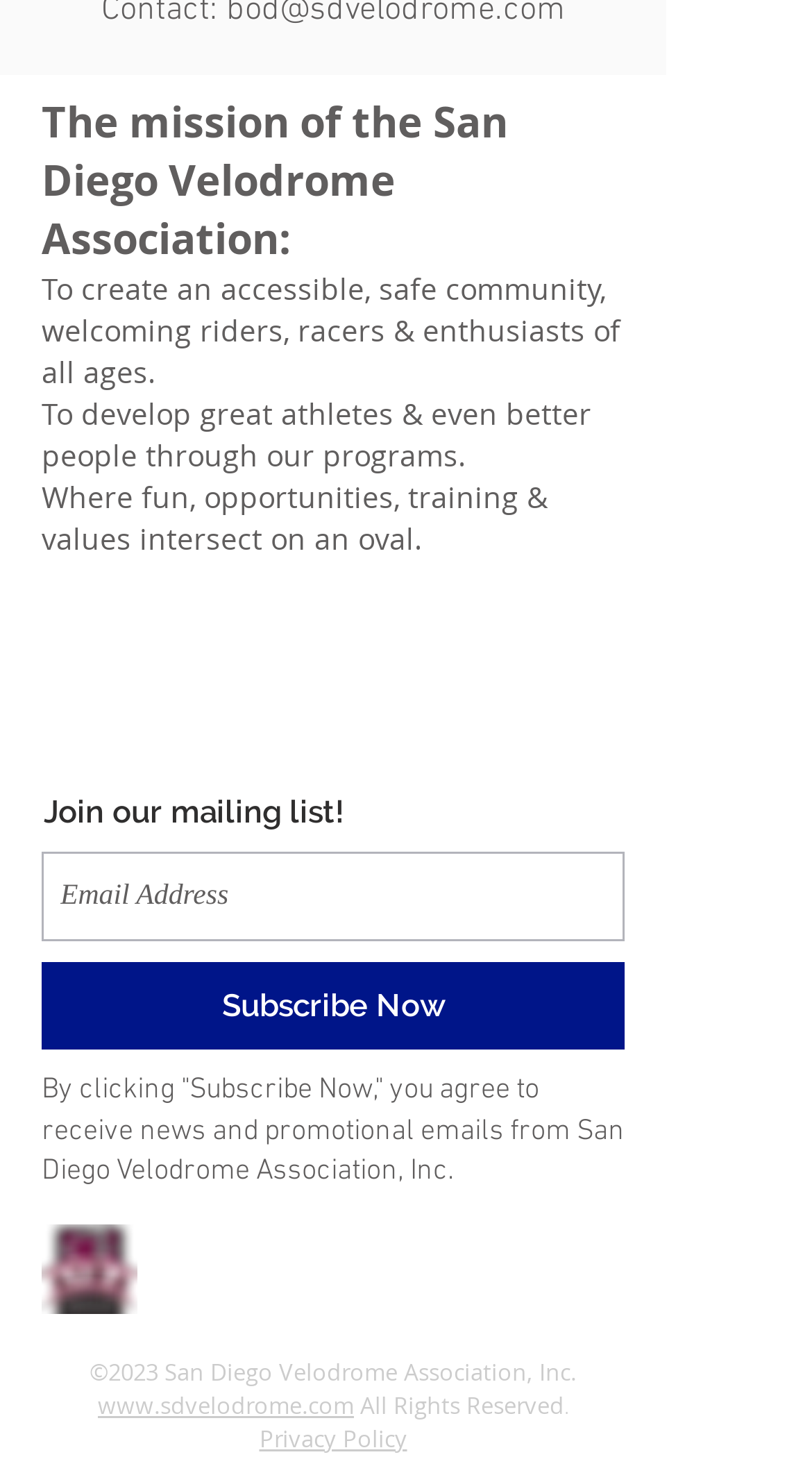Using the provided element description "www.sdvelodrome.com", determine the bounding box coordinates of the UI element.

[0.121, 0.952, 0.436, 0.97]